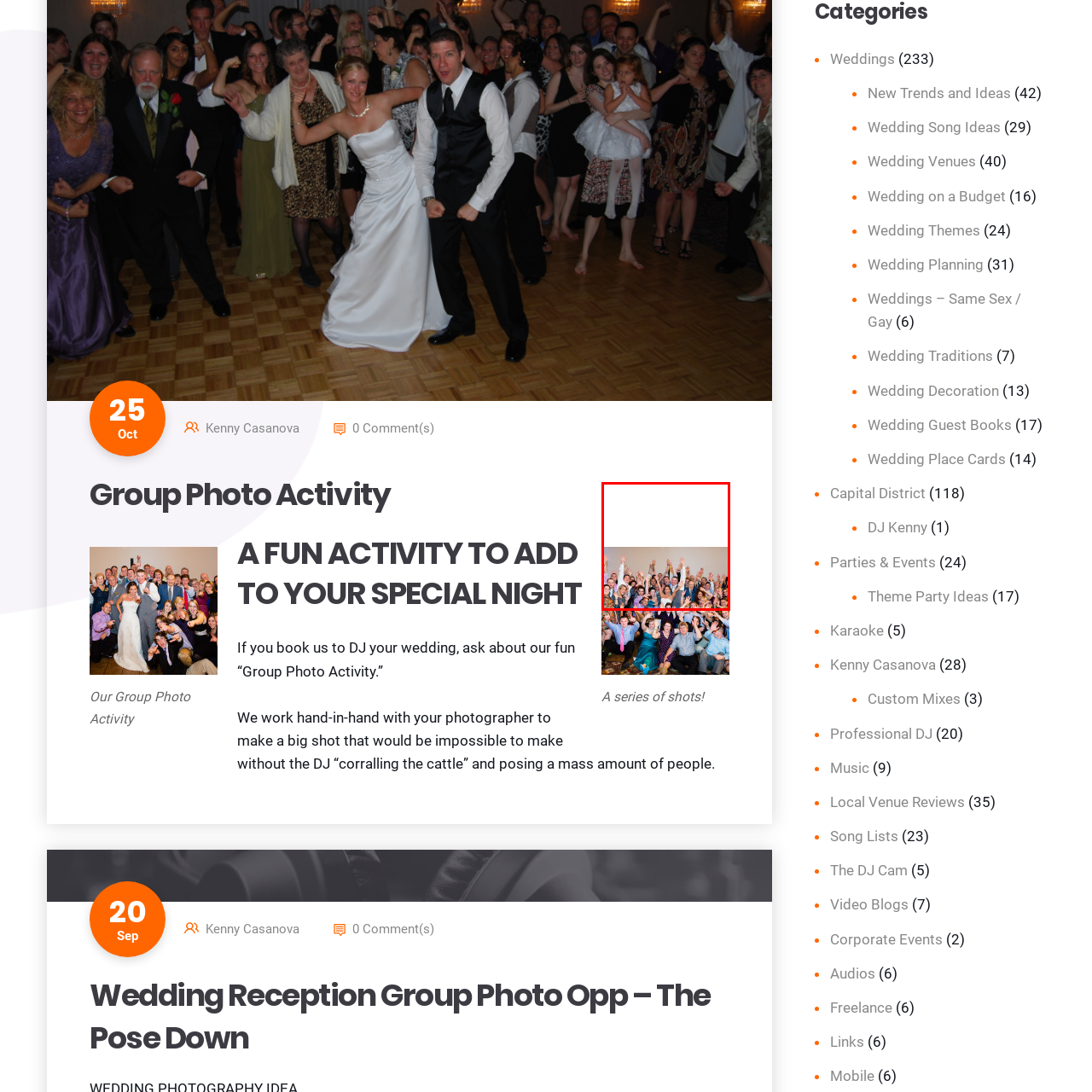What type of event is likely taking place?
Inspect the image area bounded by the red box and answer the question with a single word or a short phrase.

Wedding reception